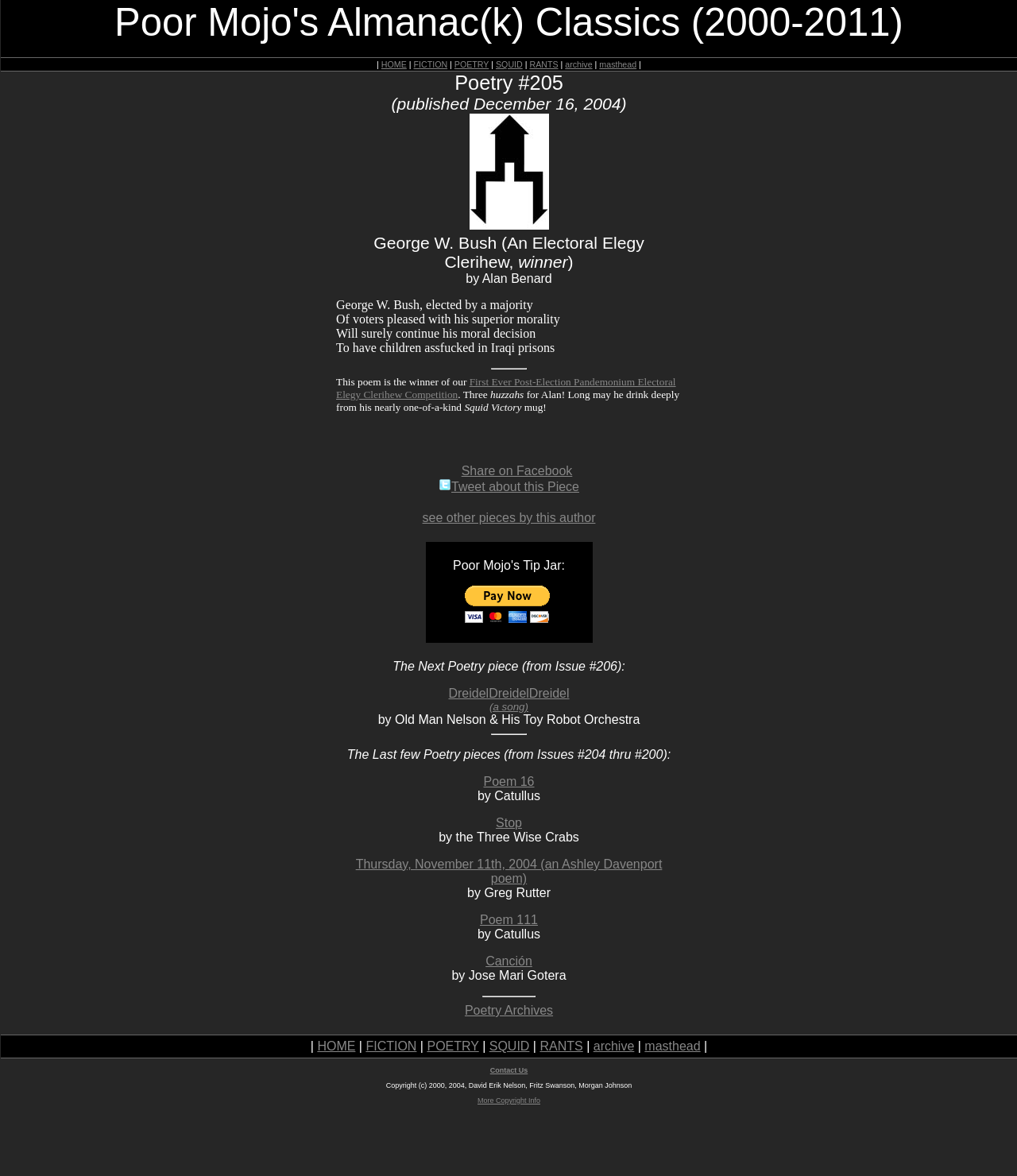Using the provided element description "More Copyright Info", determine the bounding box coordinates of the UI element.

[0.47, 0.932, 0.531, 0.939]